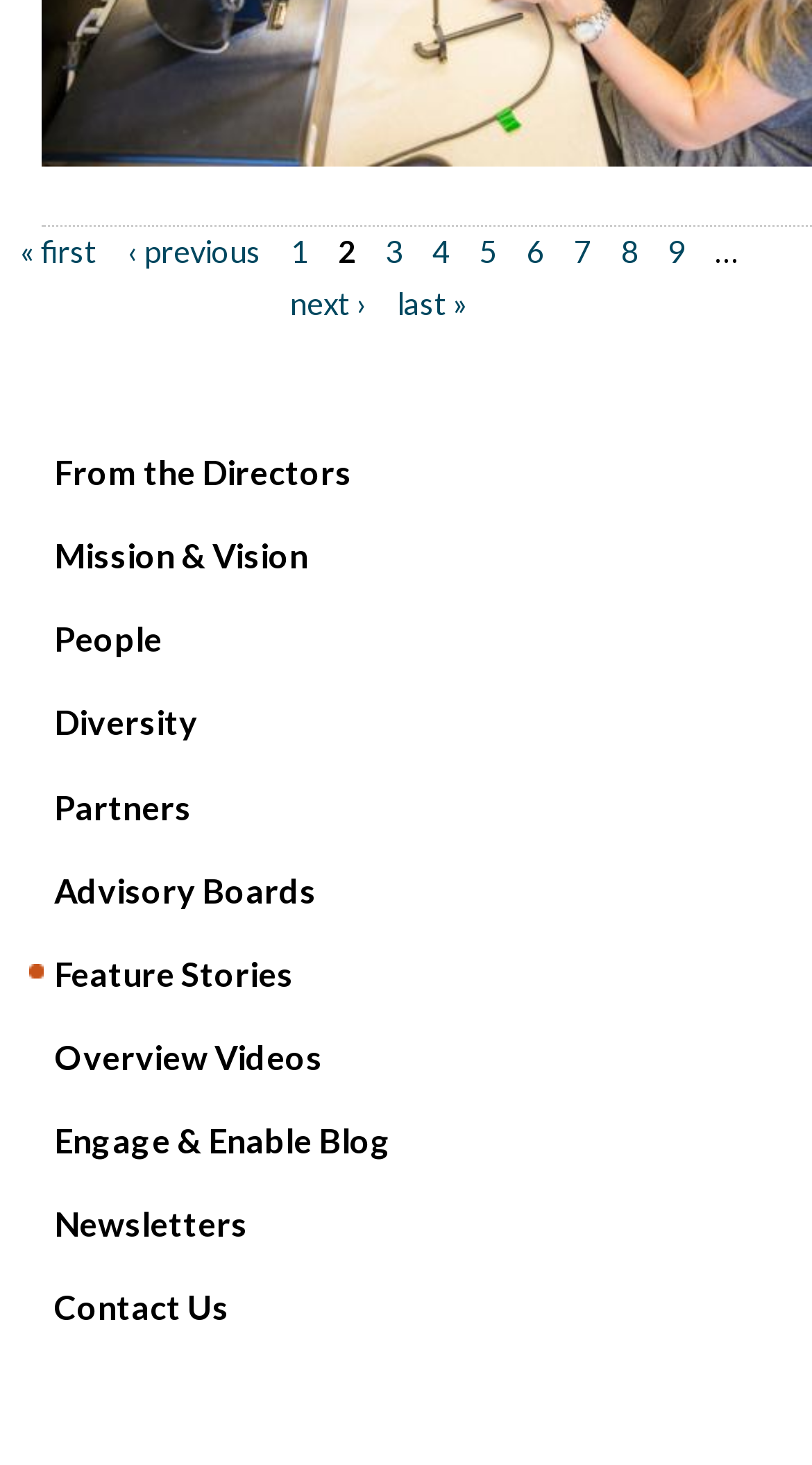Provide the bounding box coordinates, formatted as (top-left x, top-left y, bottom-right x, bottom-right y), with all values being floating point numbers between 0 and 1. Identify the bounding box of the UI element that matches the description: Advisory Boards

[0.026, 0.591, 0.974, 0.625]